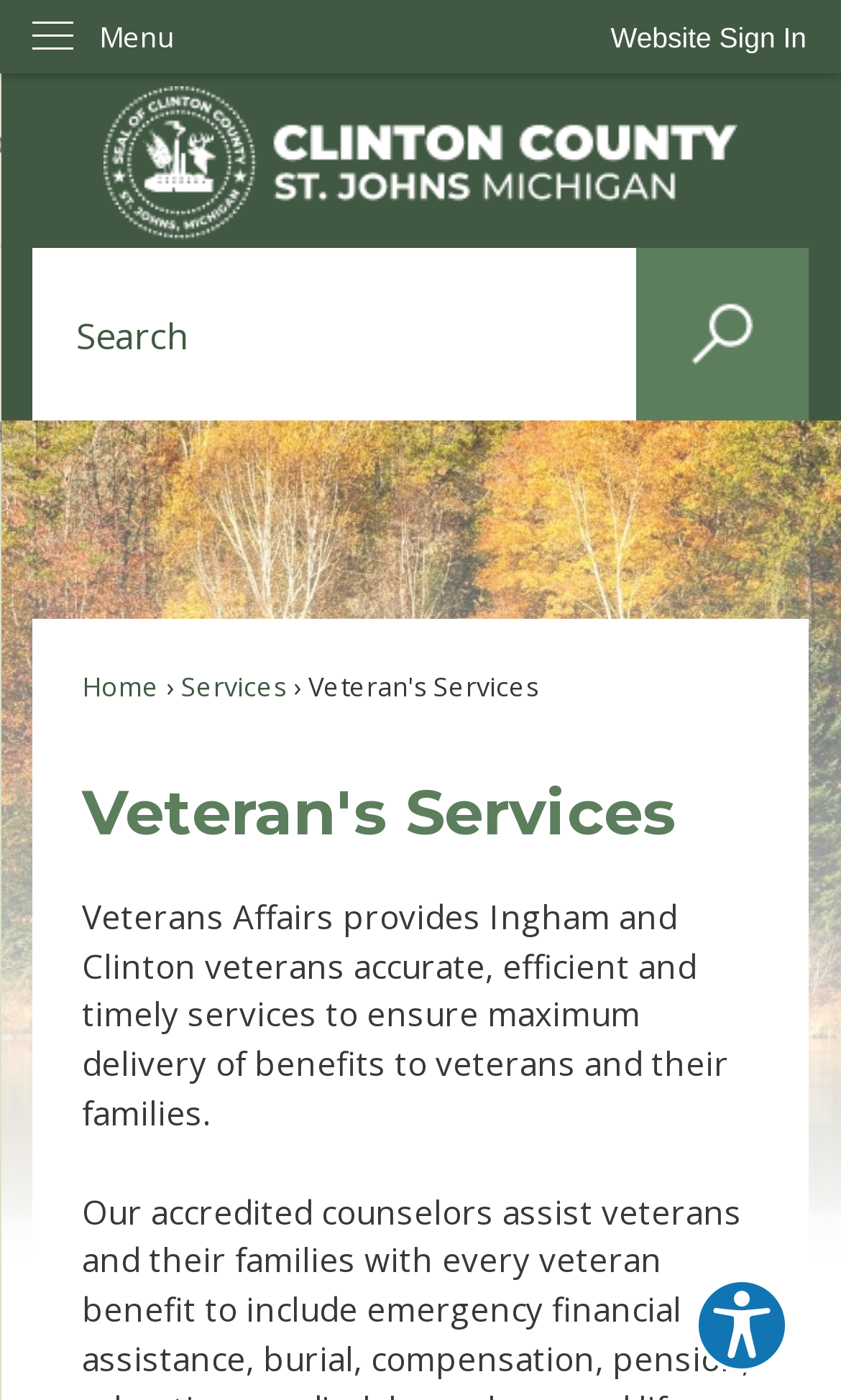Please identify the bounding box coordinates of the element's region that should be clicked to execute the following instruction: "Visit Digital Yard's Facebook page". The bounding box coordinates must be four float numbers between 0 and 1, i.e., [left, top, right, bottom].

None